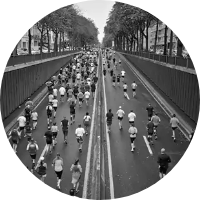Given the content of the image, can you provide a detailed answer to the question?
What is the purpose of highlighting the image in relation to the Birmingham Sporting Events Toilet Hire service?

The caption associates the image with the Birmingham Sporting Events Toilet Hire service, suggesting that the purpose of highlighting the image is to emphasize the importance of having adequate restroom facilities during significant athletic gatherings, particularly in urban settings.